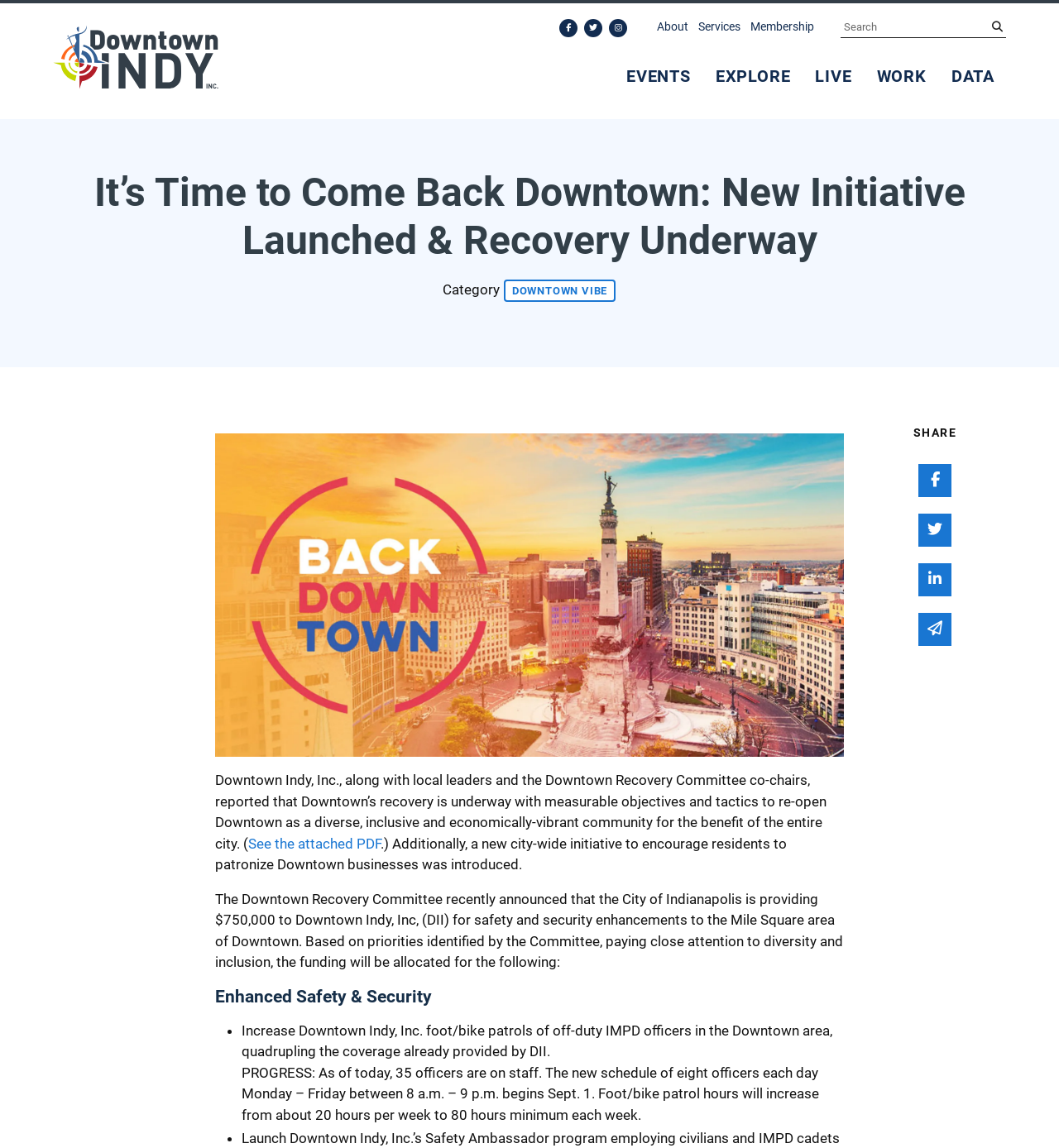Please identify the bounding box coordinates of the element's region that needs to be clicked to fulfill the following instruction: "Visit the EVENTS page". The bounding box coordinates should consist of four float numbers between 0 and 1, i.e., [left, top, right, bottom].

[0.582, 0.053, 0.662, 0.079]